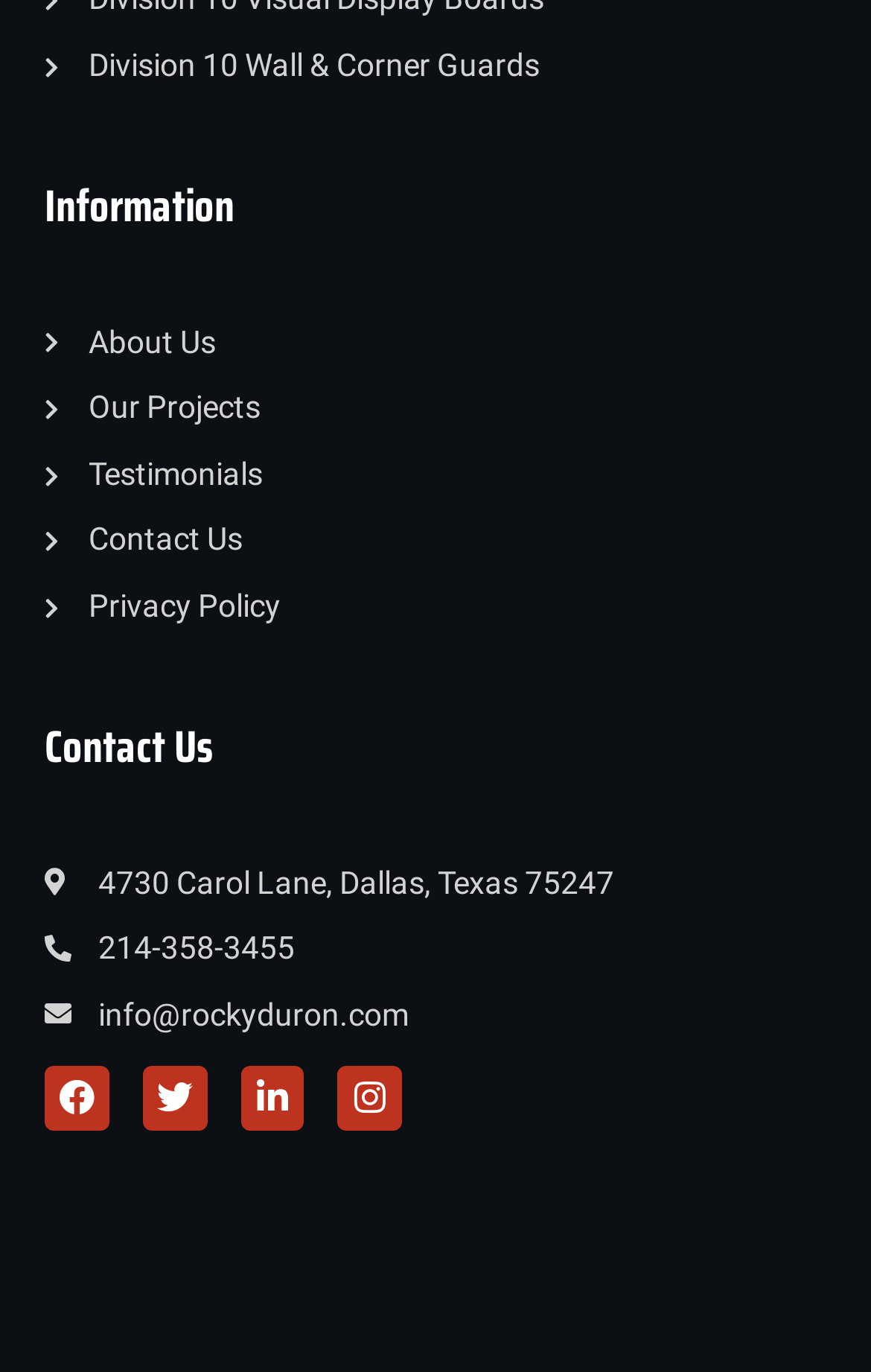Please identify the bounding box coordinates of the clickable element to fulfill the following instruction: "View Division 10 Wall & Corner Guards". The coordinates should be four float numbers between 0 and 1, i.e., [left, top, right, bottom].

[0.051, 0.032, 0.949, 0.064]